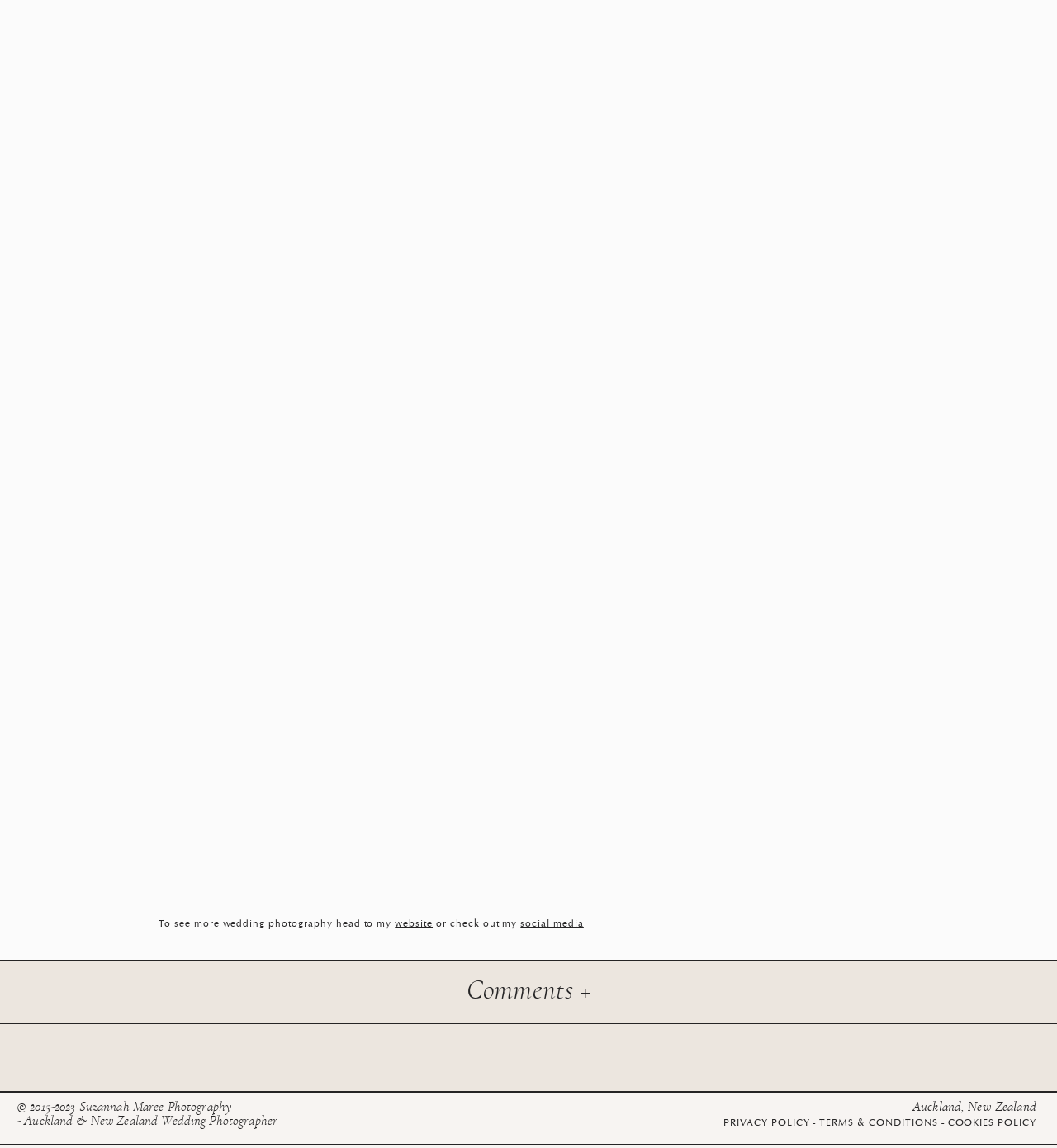Identify the bounding box coordinates for the element you need to click to achieve the following task: "Check out the 'ECHL NETWORK'". Provide the bounding box coordinates as four float numbers between 0 and 1, in the form [left, top, right, bottom].

None